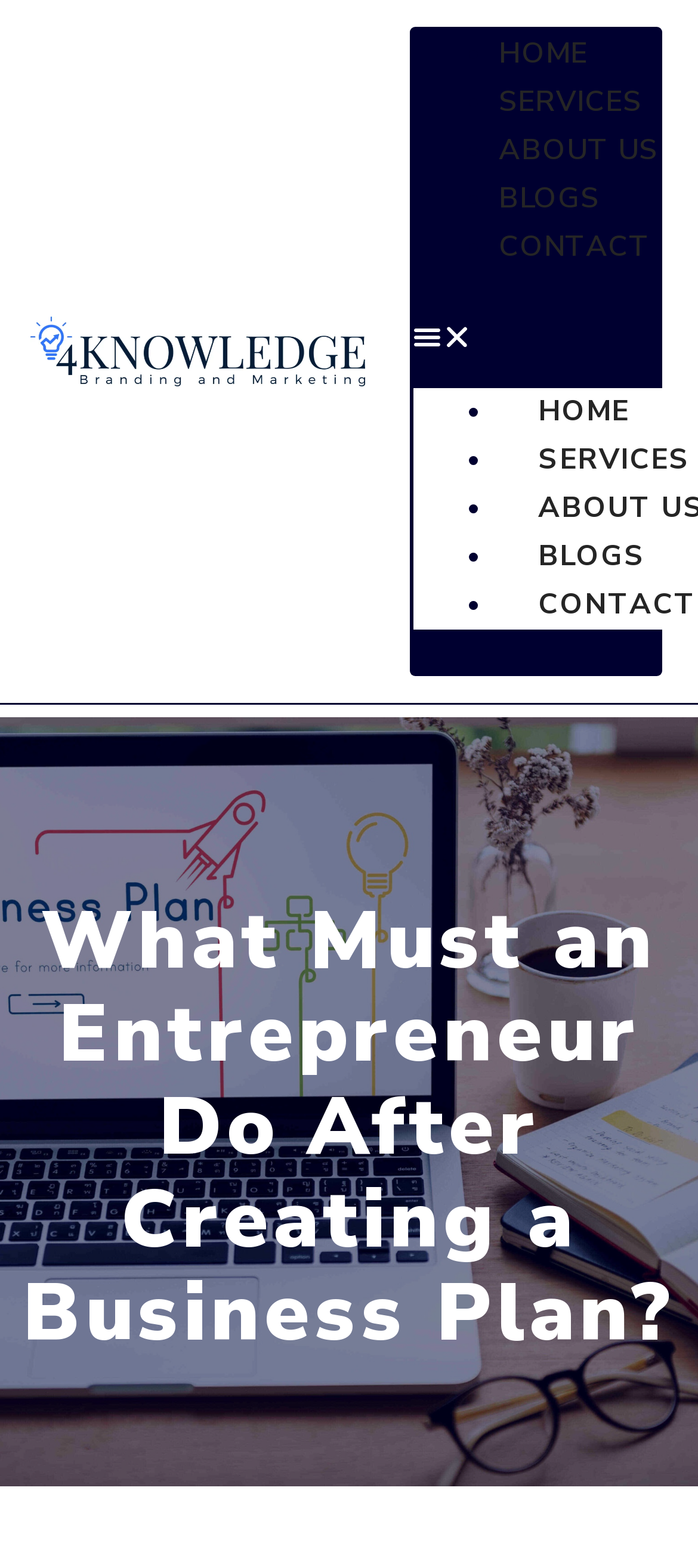Determine the bounding box coordinates of the UI element that matches the following description: "alt="Primary Logo 4Knowledge"". The coordinates should be four float numbers between 0 and 1 in the format [left, top, right, bottom].

[0.044, 0.201, 0.523, 0.247]